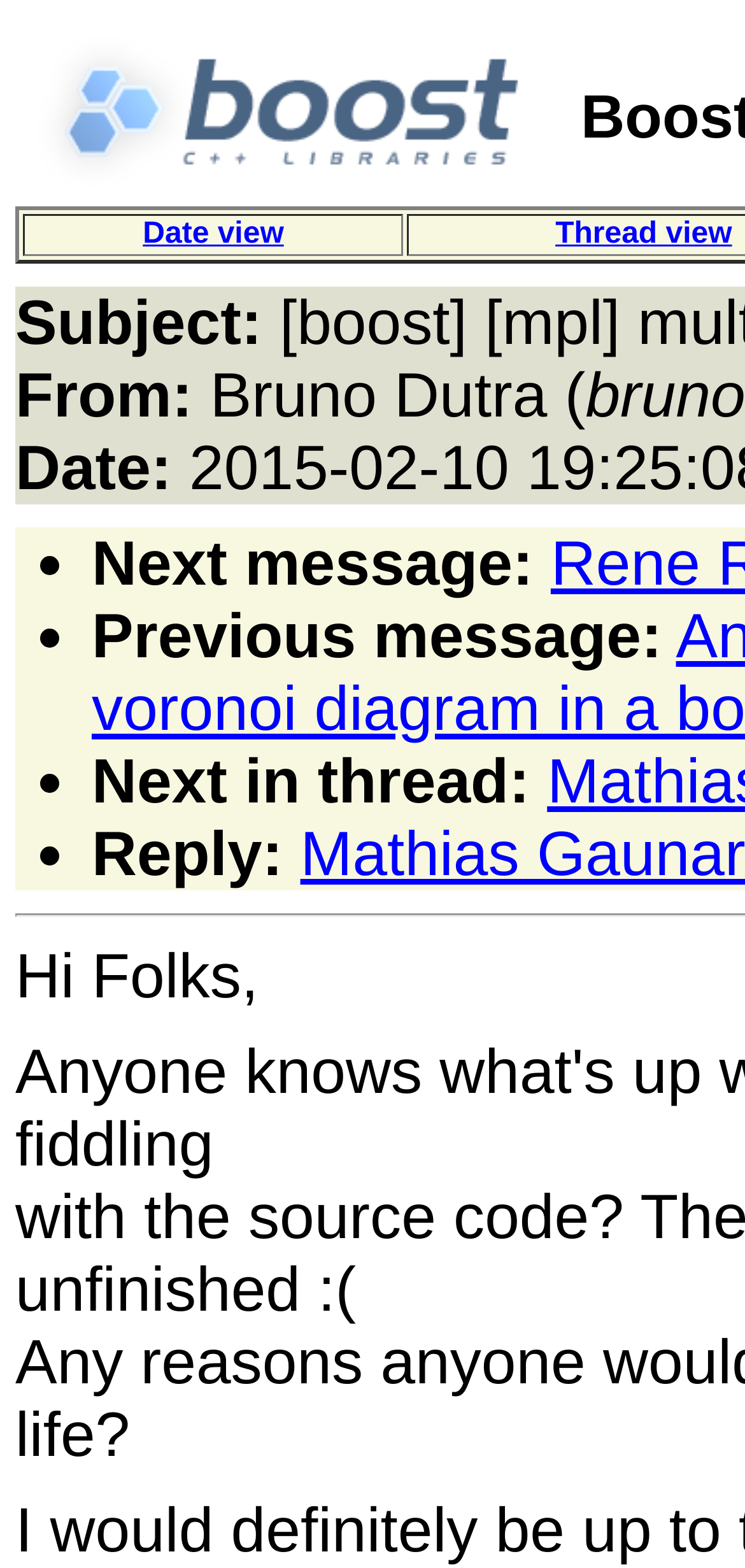What is the logo on the top left?
Refer to the image and provide a concise answer in one word or phrase.

Boost logo